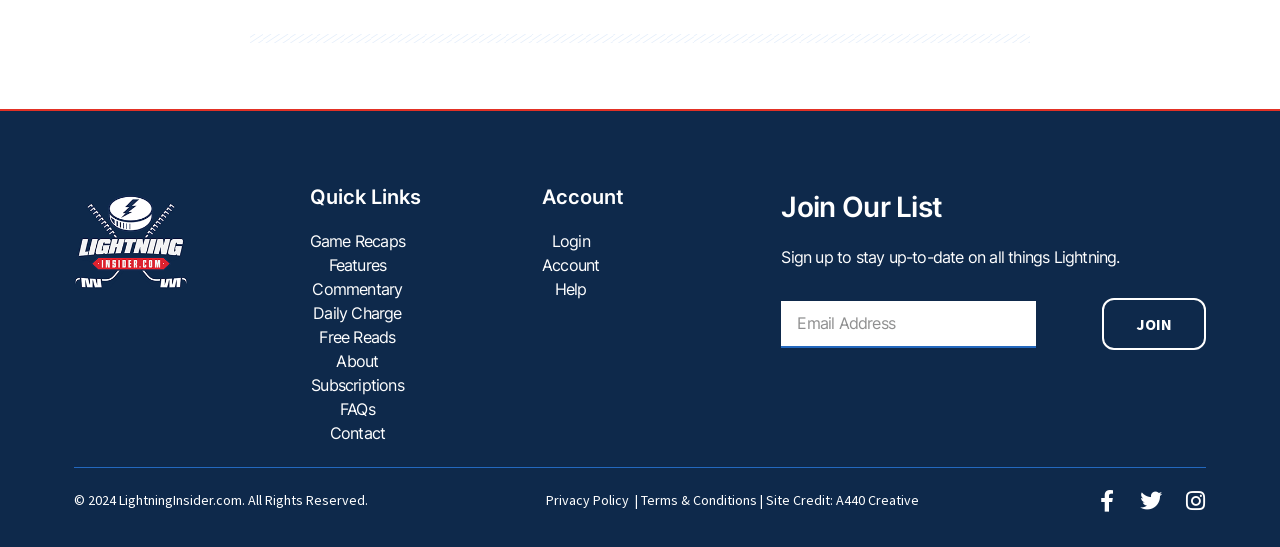Please identify the bounding box coordinates of the element on the webpage that should be clicked to follow this instruction: "Click on the 'Facebook-f' link". The bounding box coordinates should be given as four float numbers between 0 and 1, formatted as [left, top, right, bottom].

[0.856, 0.895, 0.873, 0.936]